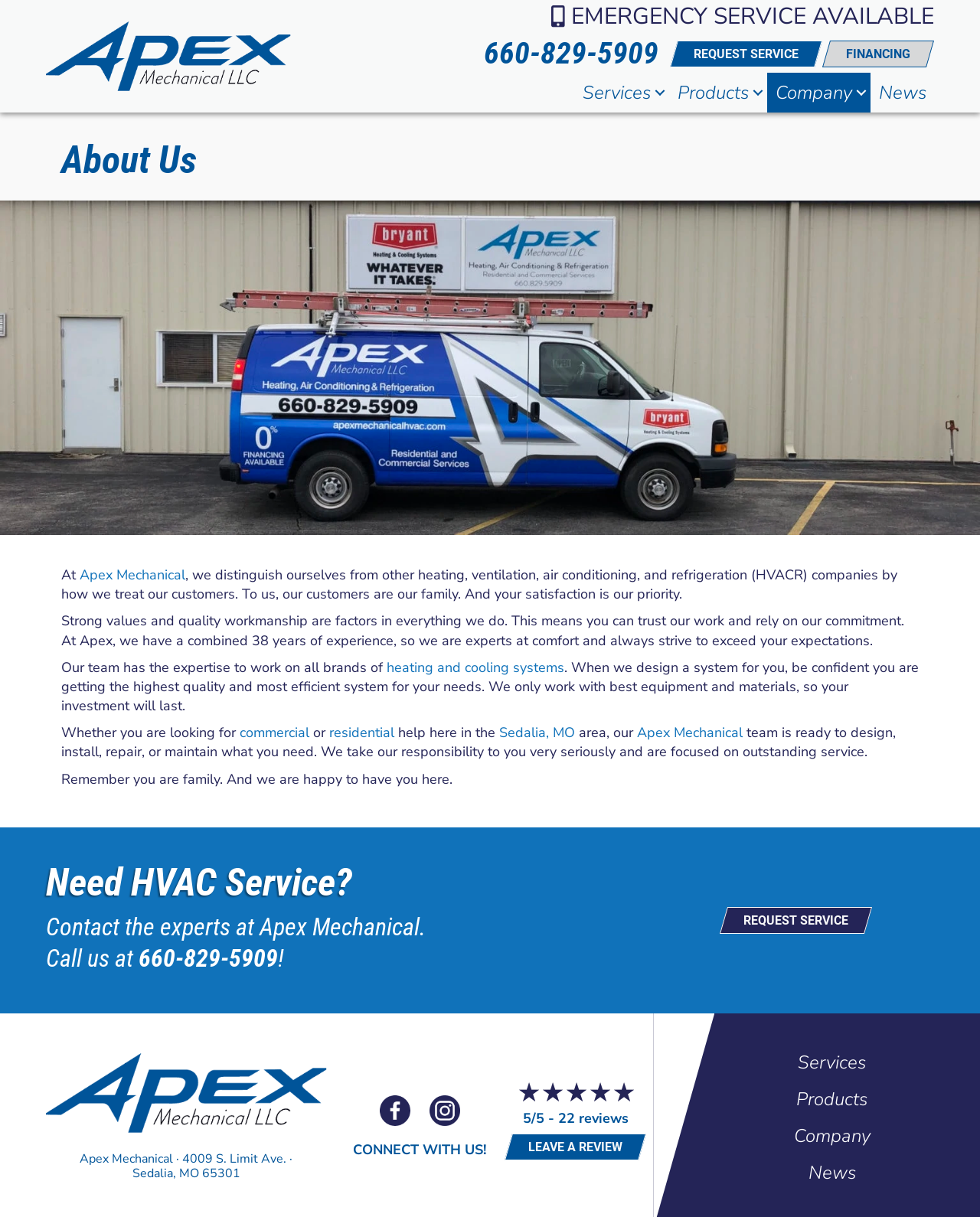Specify the bounding box coordinates of the area that needs to be clicked to achieve the following instruction: "Type the text displayed above".

None